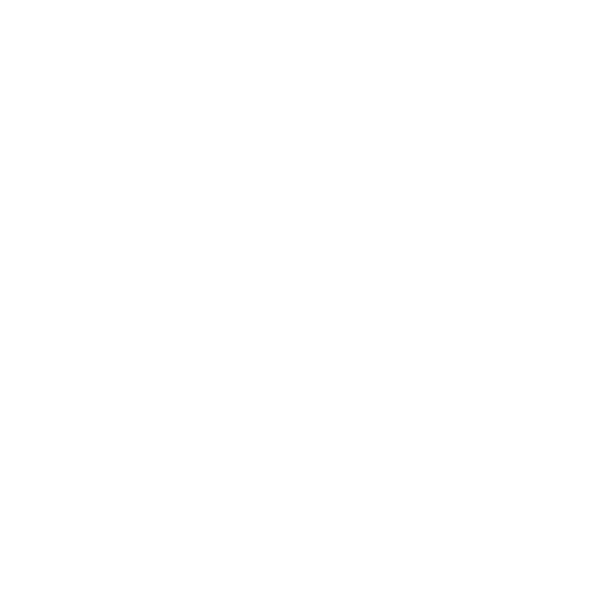Present an elaborate depiction of the scene captured in the image.

The image in this context appears to be a logo or icon representing the "Rexa Collection" from Ninetwofive Interiors. This collection features modern, Italian-designed office seating that emphasizes ergonomic comfort fused with sophisticated style. The design elements reflect a contemporary aesthetic, suitable for various workplace environments, including executive and office settings. The sleek and refined appearance of the brand is evident, aligning with its focus on high-quality, stylish furniture solutions for today's professional spaces.